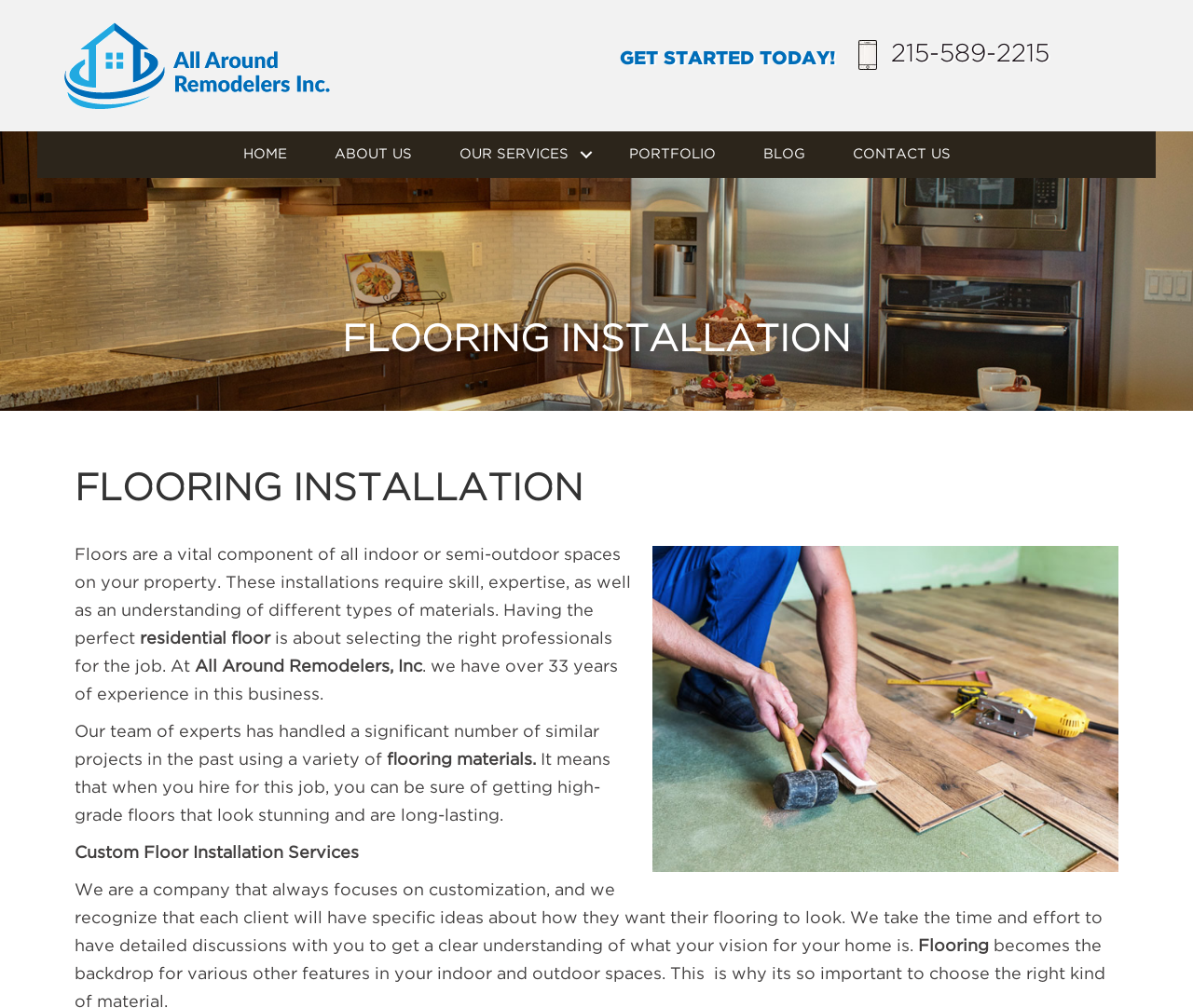Please predict the bounding box coordinates (top-left x, top-left y, bottom-right x, bottom-right y) for the UI element in the screenshot that fits the description: Blog

[0.62, 0.13, 0.694, 0.177]